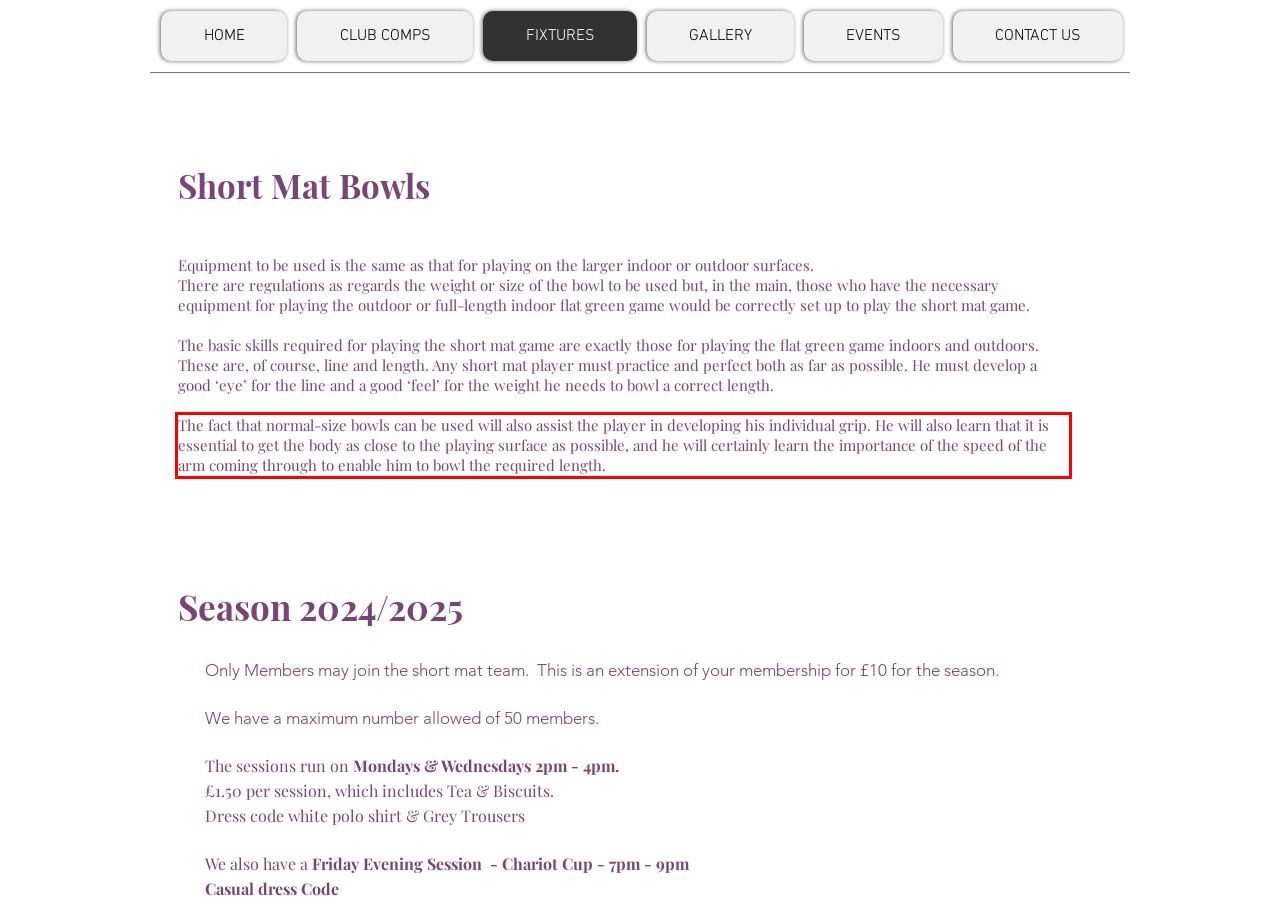Identify the text inside the red bounding box on the provided webpage screenshot by performing OCR.

The fact that normal-size bowls can be used will also assist the player in developing his individual grip. He will also learn that it is essential to get the body as close to the playing surface as possible, and he will certainly learn the importance of the speed of the arm coming through to enable him to bowl the required length.